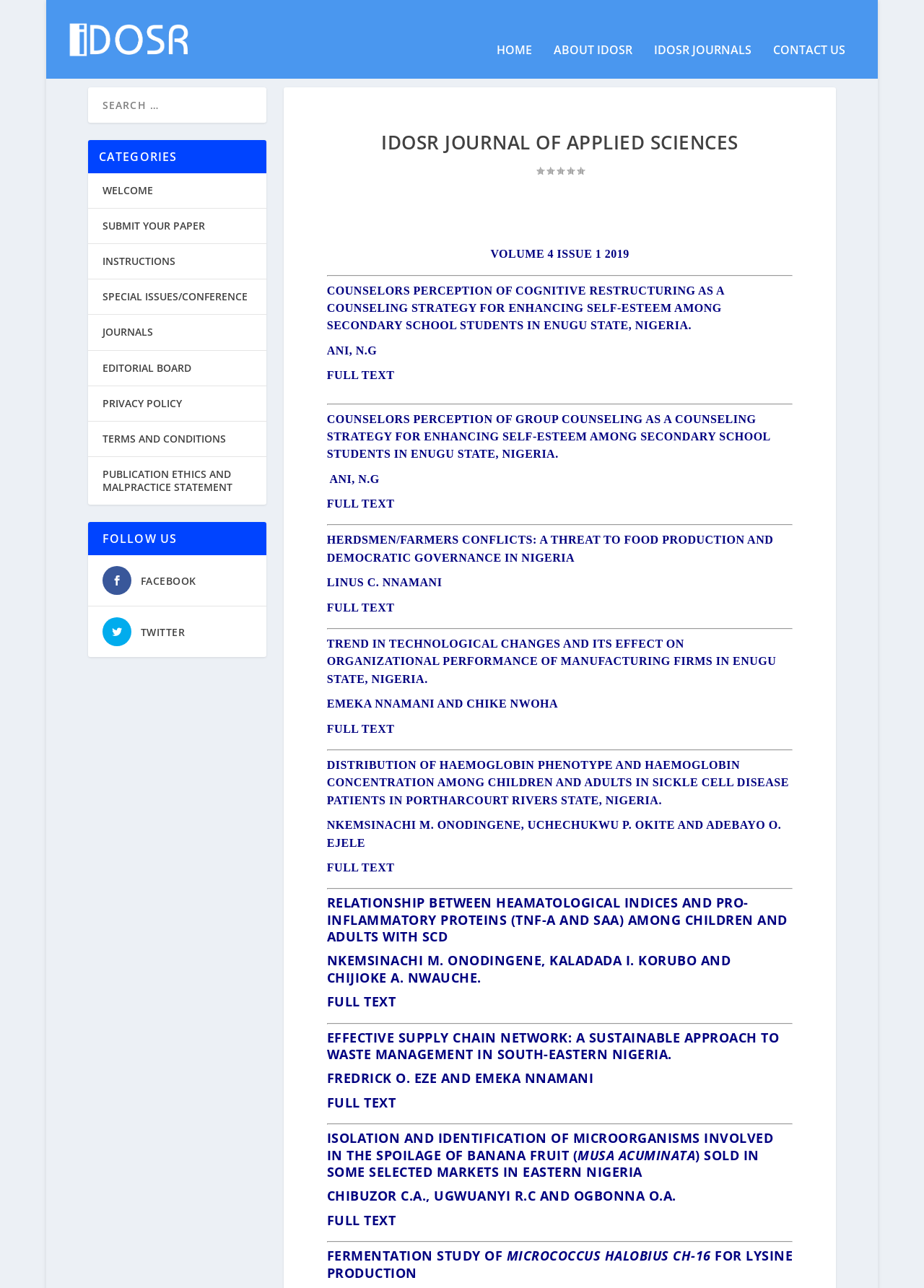What is the title of the first article?
Carefully examine the image and provide a detailed answer to the question.

The first article's title is obtained by looking at the first heading with a link to full text, which is 'COUNSELORS PERCEPTION OF COGNITIVE RESTRUCTURING AS A COUNSELING STRATEGY FOR ENHANCING SELF-ESTEEM AMONG SECONDARY SCHOOL STUDENTS IN ENUGU STATE, NIGERIA.'